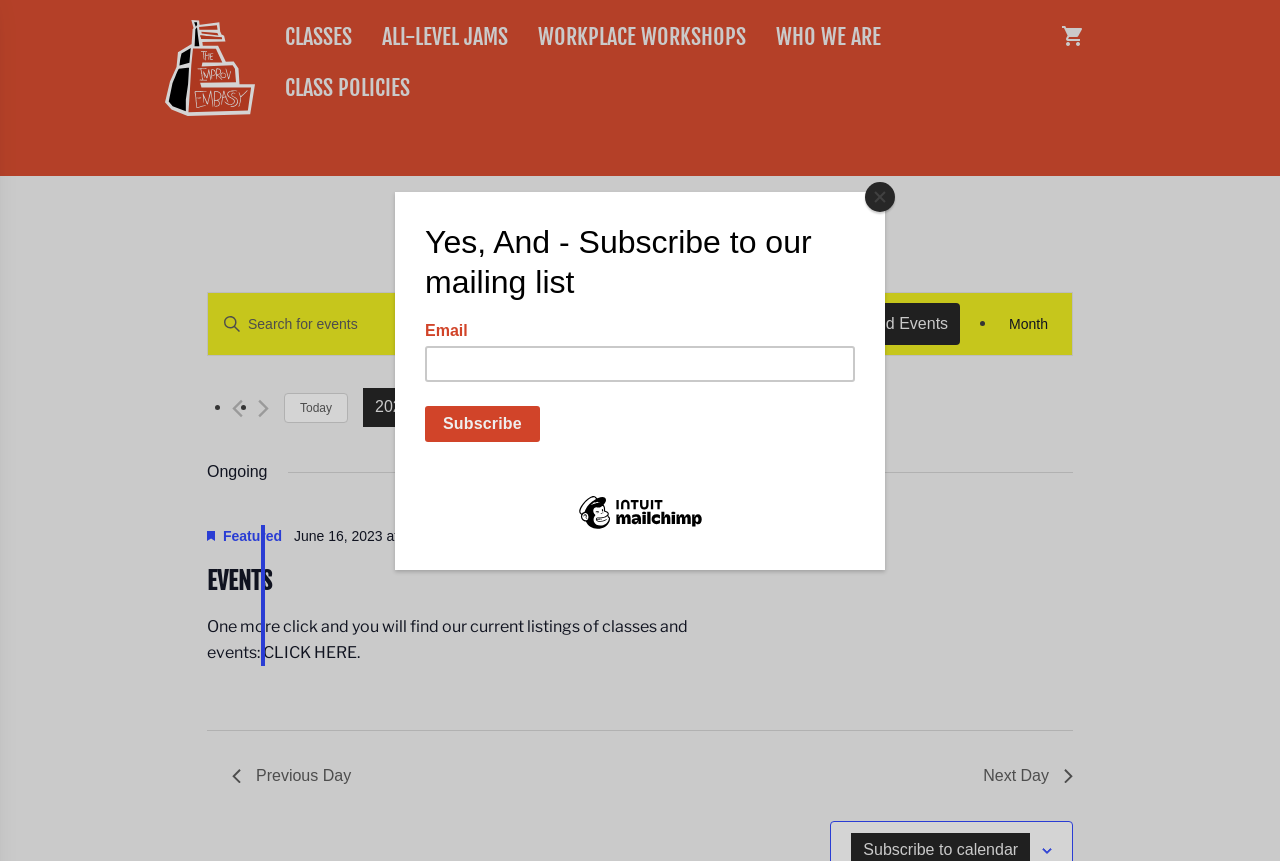Provide a brief response to the question using a single word or phrase: 
What is the date format used in the event listing?

Month Day, Year at Time